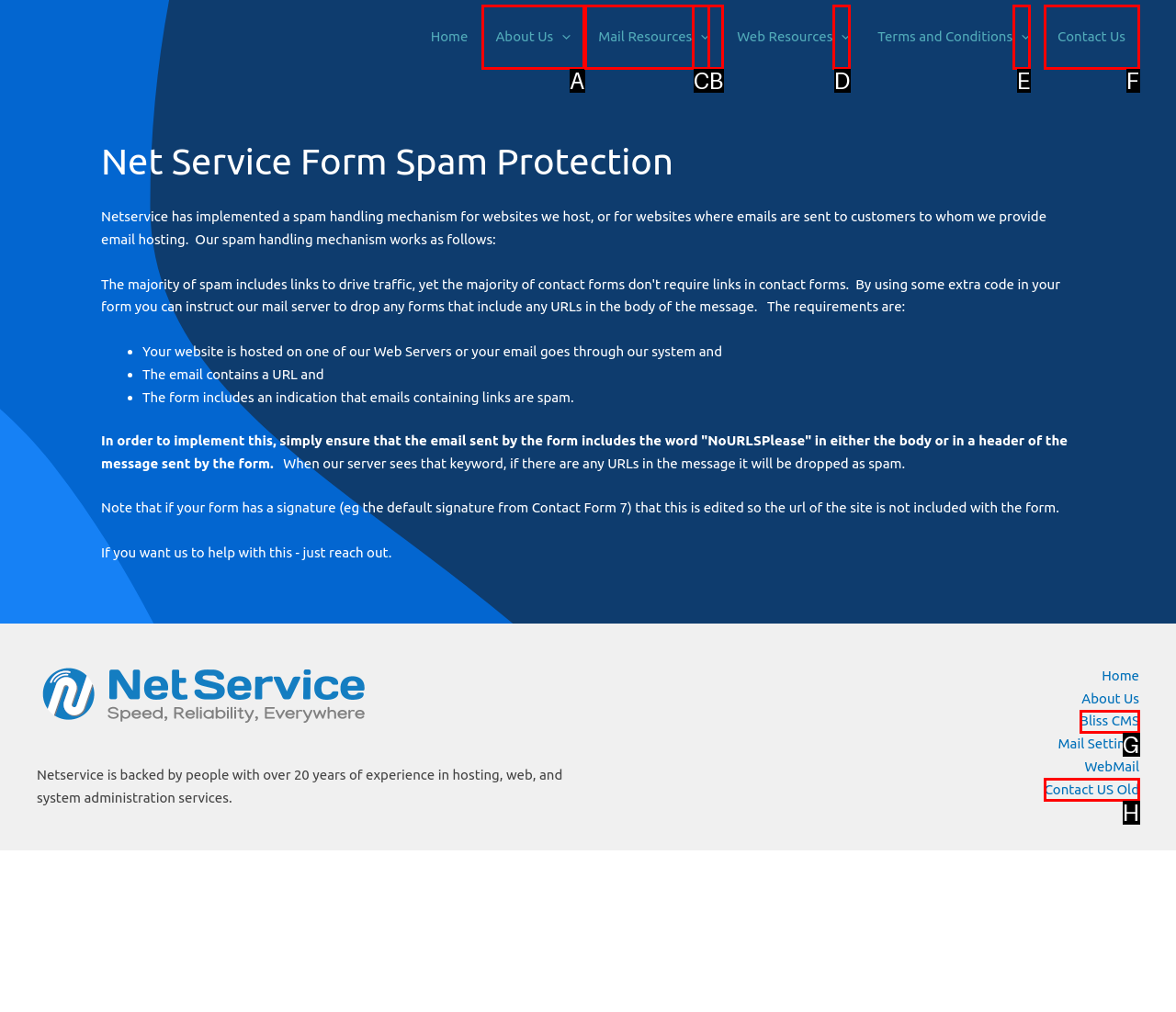Identify the option that best fits this description: parent_node: Web Resources aria-label="Menu Toggle"
Answer with the appropriate letter directly.

D